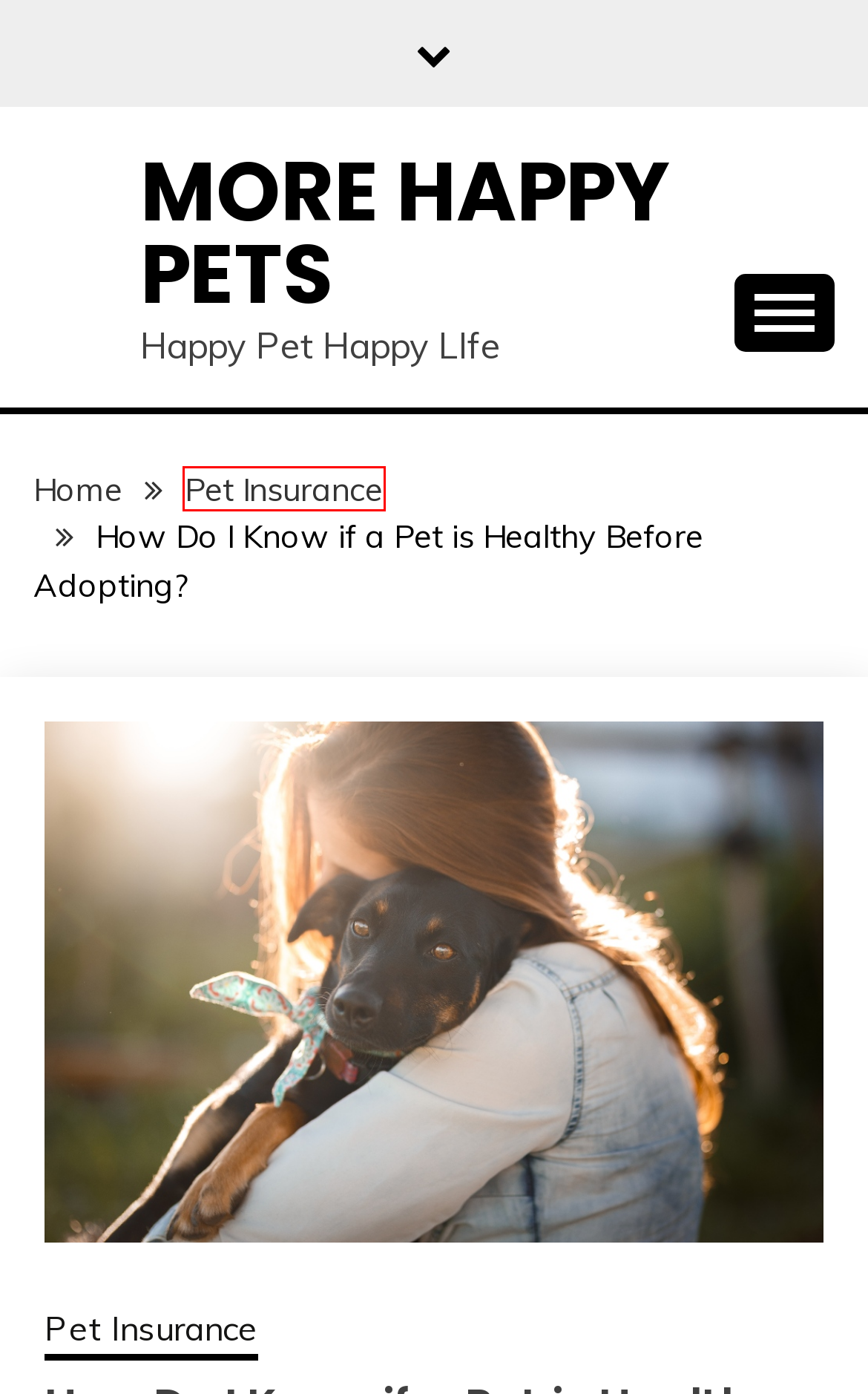Examine the screenshot of a webpage with a red bounding box around a UI element. Your task is to identify the webpage description that best corresponds to the new webpage after clicking the specified element. The given options are:
A. Pet Insurance - More Happy Pets
B. Terms & Conditions - More Happy Pets
C. Do All Vets Take Pet Insurance? - More Happy Pets
D. 6 Top Tips for Spring-Cleaning with Pets: Expert Advice for a Fresh Home - More Happy Pets
E. Can Your Cat Be Trusted Around the Fishbowl? - More Happy Pets
F. Cat training - More Happy Pets
G. Candid Themes - Clean, Minimal, Free and Premium WordPress Themes
H. Blog Tool, Publishing Platform, and CMS – WordPress.org

A